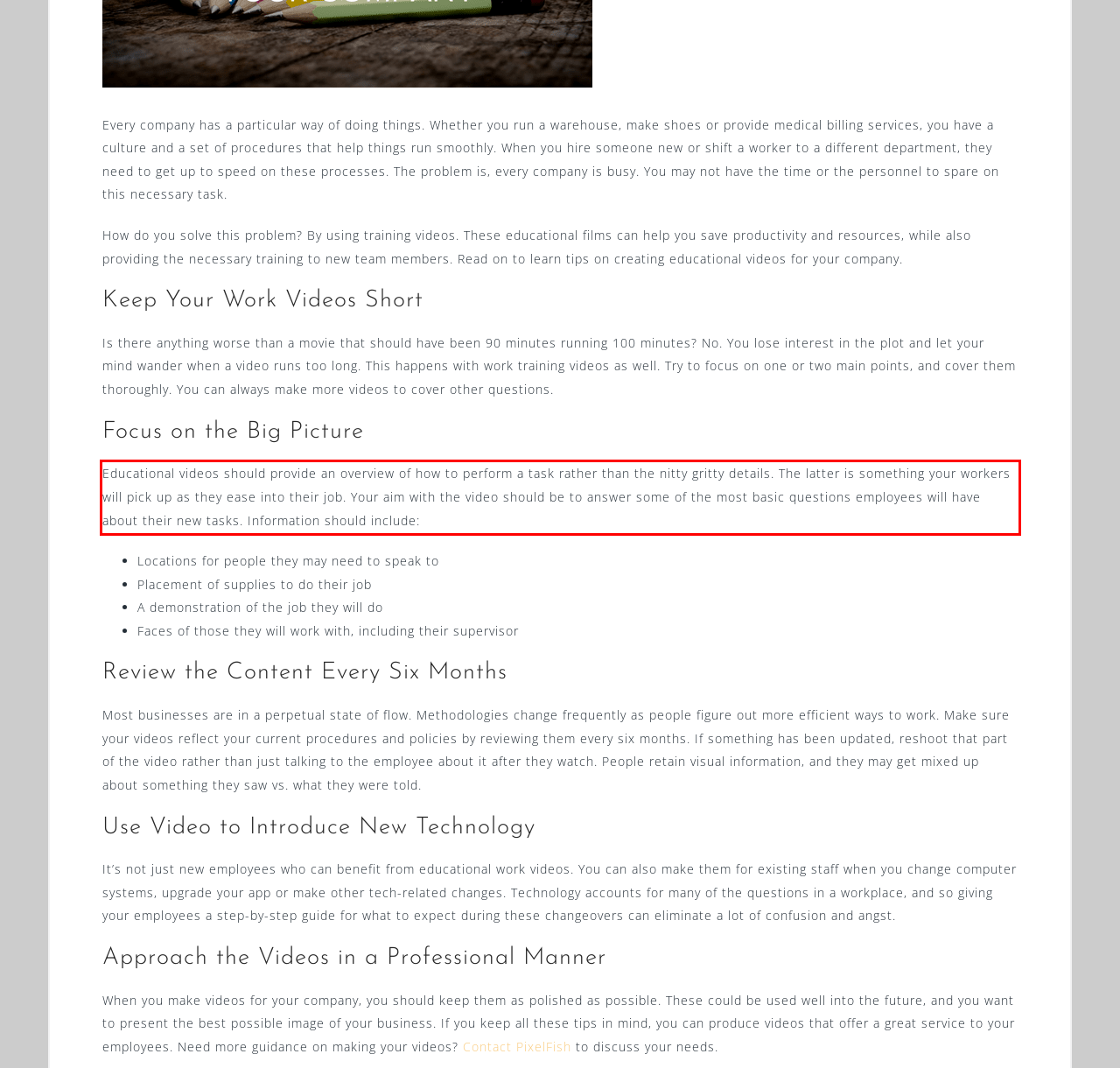With the given screenshot of a webpage, locate the red rectangle bounding box and extract the text content using OCR.

Educational videos should provide an overview of how to perform a task rather than the nitty gritty details. The latter is something your workers will pick up as they ease into their job. Your aim with the video should be to answer some of the most basic questions employees will have about their new tasks. Information should include: